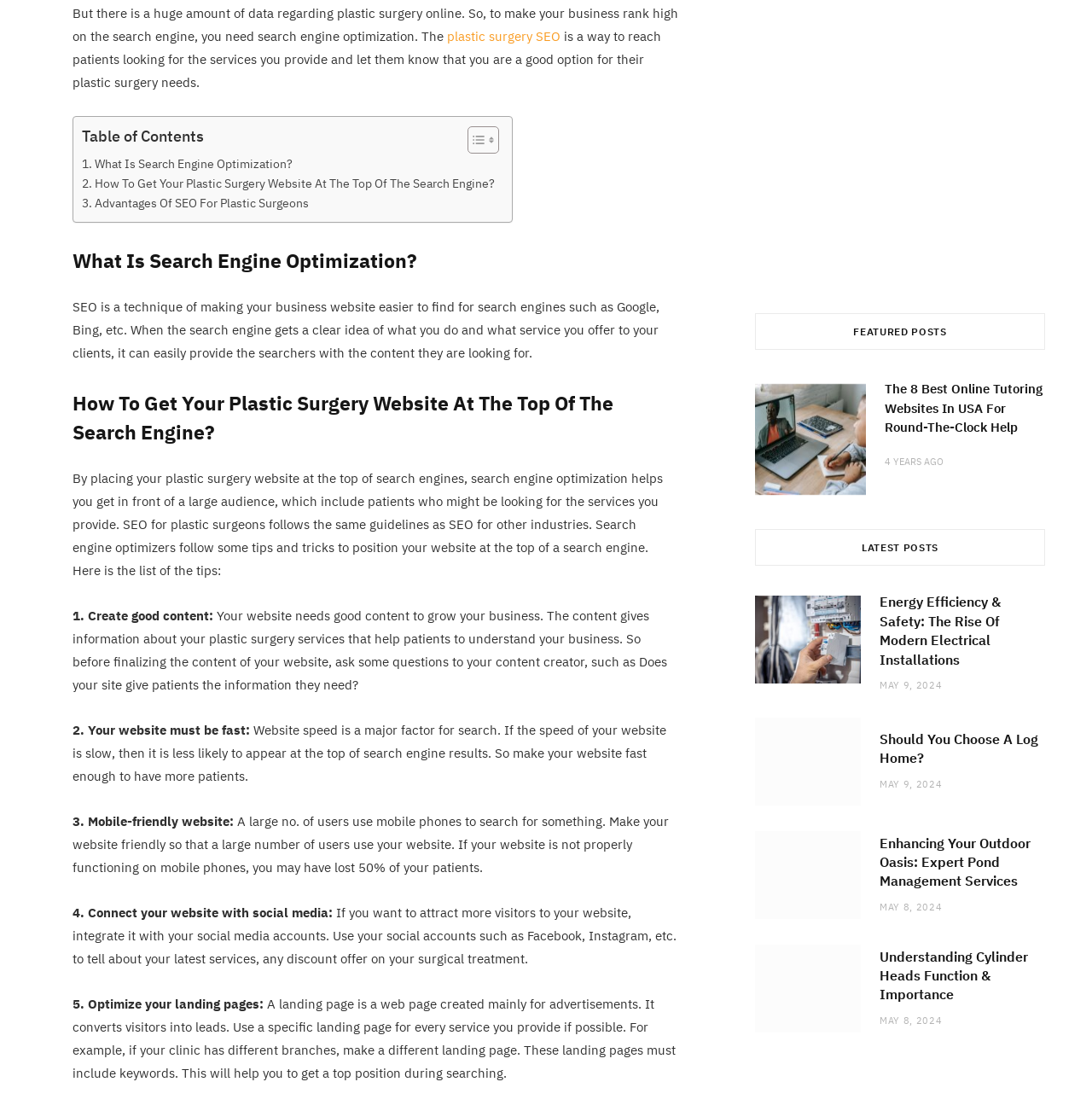Can you show the bounding box coordinates of the region to click on to complete the task described in the instruction: "Click on 'How To Get Your Plastic Surgery Website At The Top Of The Search Engine?'"?

[0.066, 0.349, 0.621, 0.402]